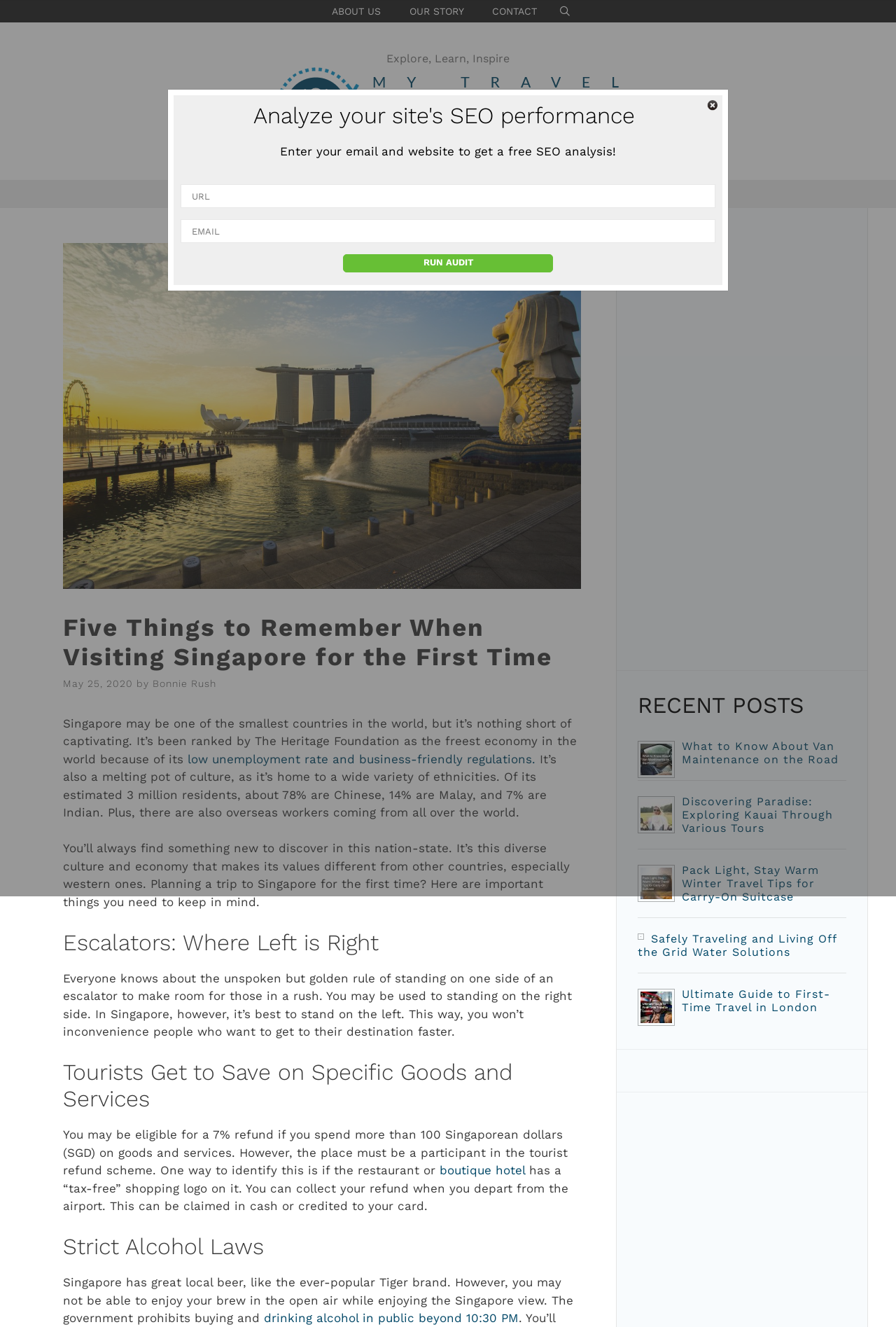Return the bounding box coordinates of the UI element that corresponds to this description: "Traveller Guides". The coordinates must be given as four float numbers in the range of 0 and 1, [left, top, right, bottom].

[0.441, 0.136, 0.571, 0.157]